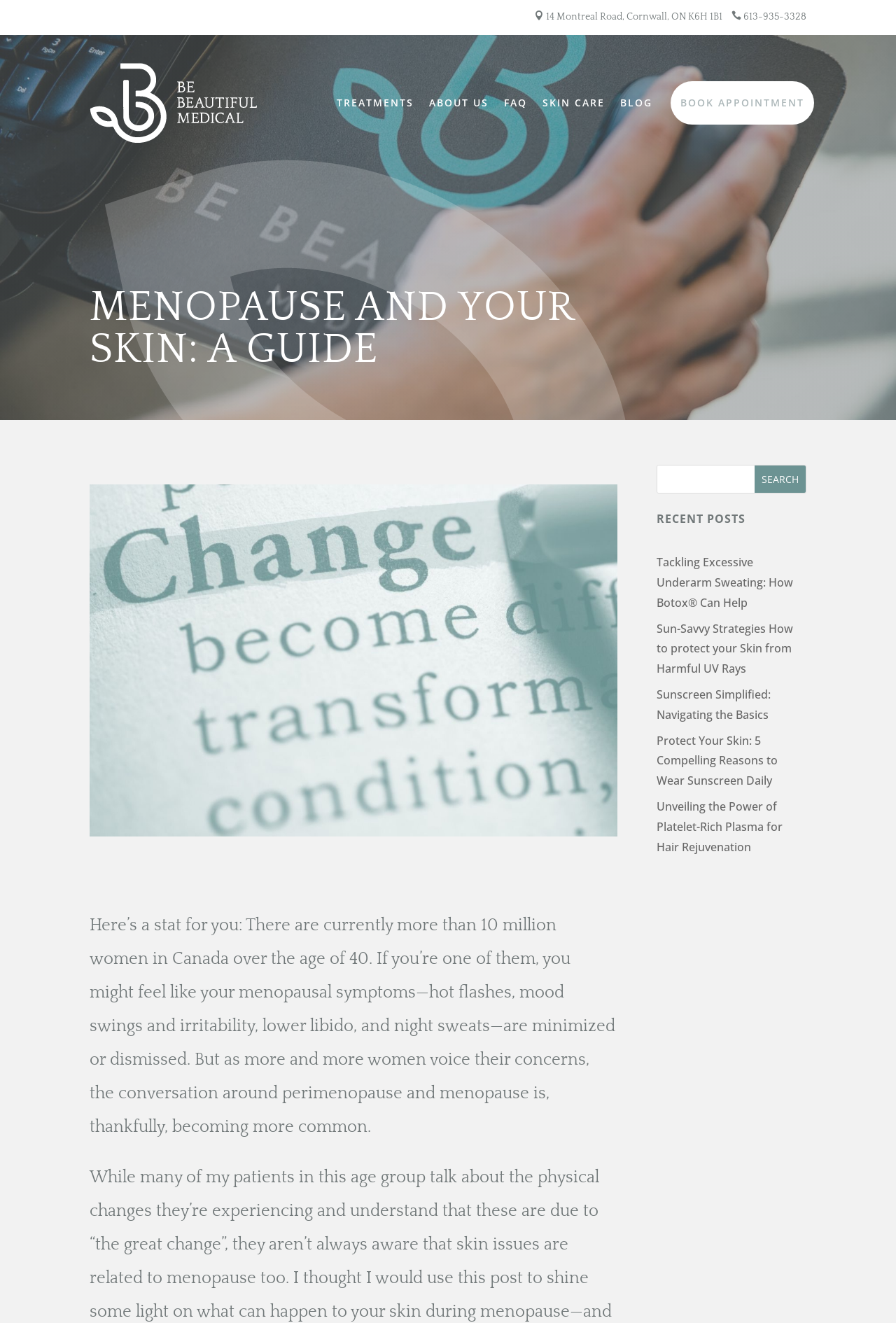Give a detailed explanation of the elements present on the webpage.

The webpage is about menopause and its effects on skin, with a focus on skin care tips. At the top, there is a navigation menu with links to different sections of the website, including "TREATMENTS", "ABOUT US", "FAQ", "SKIN CARE", "BLOG", and "BOOK APPOINTMENT". Below the navigation menu, there is a heading that reads "MENOPAUSE AND YOUR SKIN: A GUIDE".

On the left side of the page, there is an image of a dictionary definition of "change", which takes up a significant portion of the page. Next to the image, there is a block of text that discusses the statistics of women over 40 in Canada and how menopausal symptoms are often minimized or dismissed.

On the right side of the page, there is a search bar with a textbox and a "Search" button. Below the search bar, there is a heading that reads "RECENT POSTS", followed by a list of five links to different blog posts, each with a title related to skin care and beauty.

At the very top of the page, there are three links to the website's contact information, including an address, phone number, and the website's name, "Be Beautiful Medical", which is accompanied by an image of the website's logo.